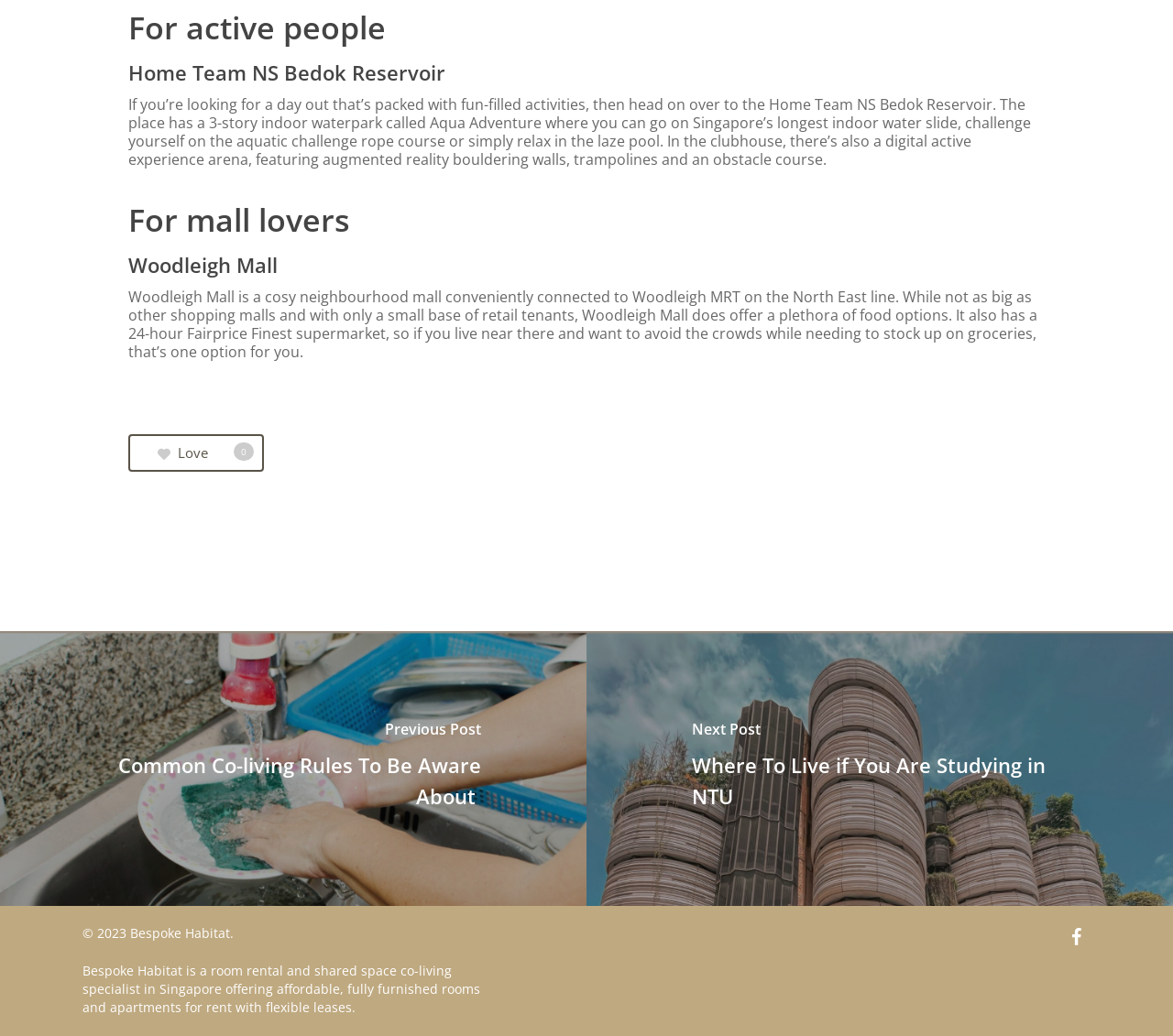What is Home Team NS Bedok Reservoir? Please answer the question using a single word or phrase based on the image.

Indoor waterpark